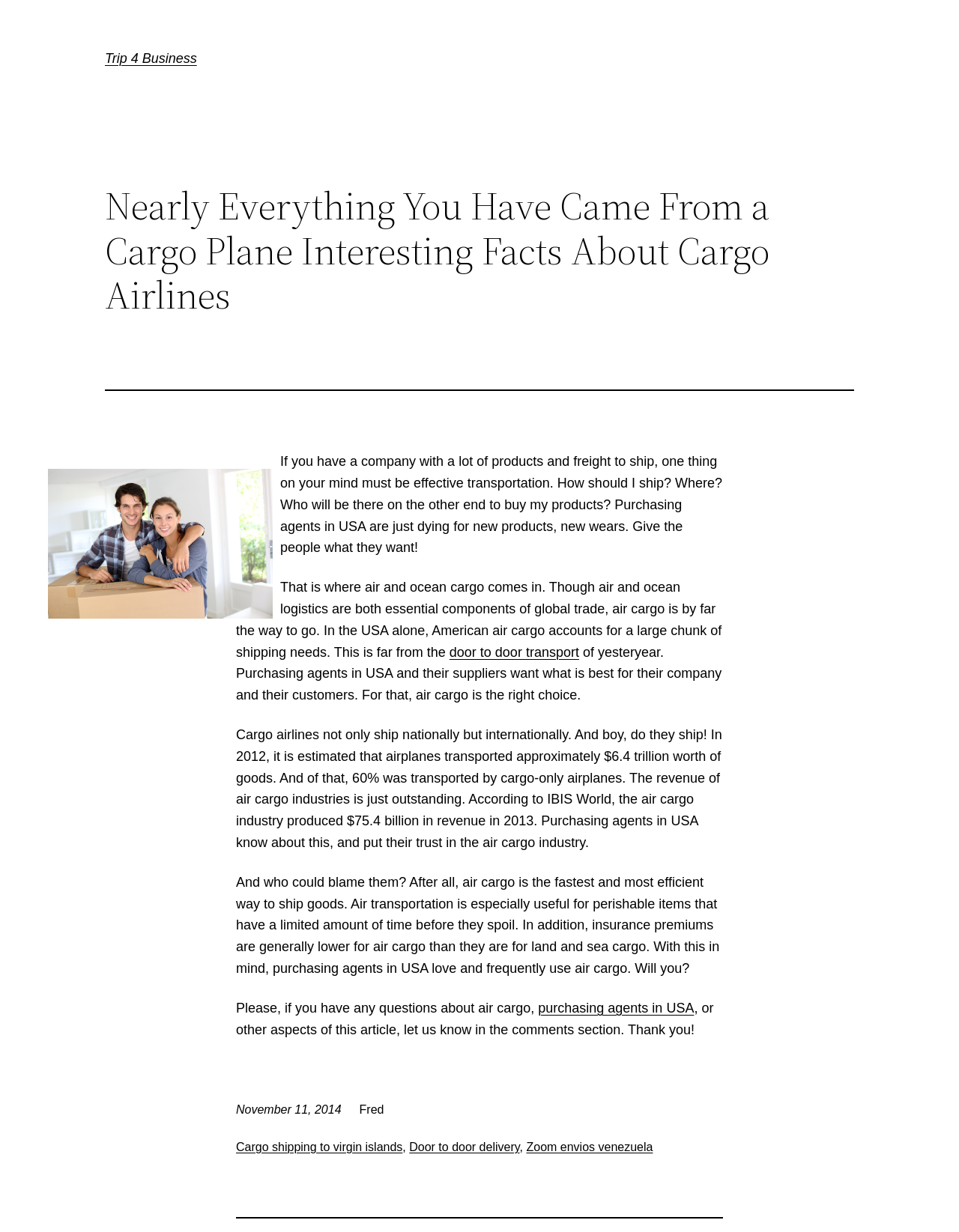Locate the bounding box of the user interface element based on this description: "Cargo shipping to virgin islands".

[0.246, 0.926, 0.42, 0.936]